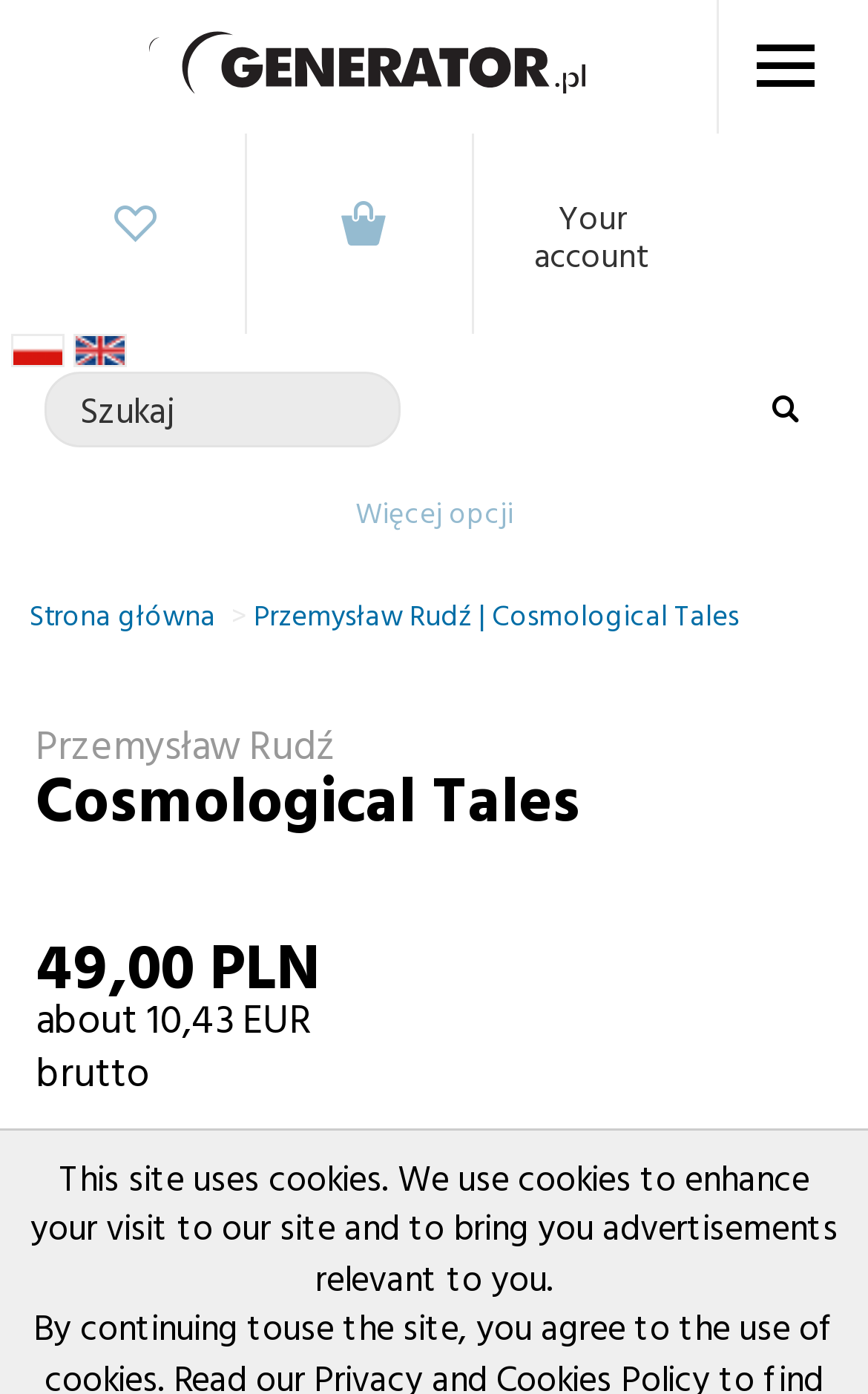Provide a one-word or one-phrase answer to the question:
What is the currency of the price?

PLN